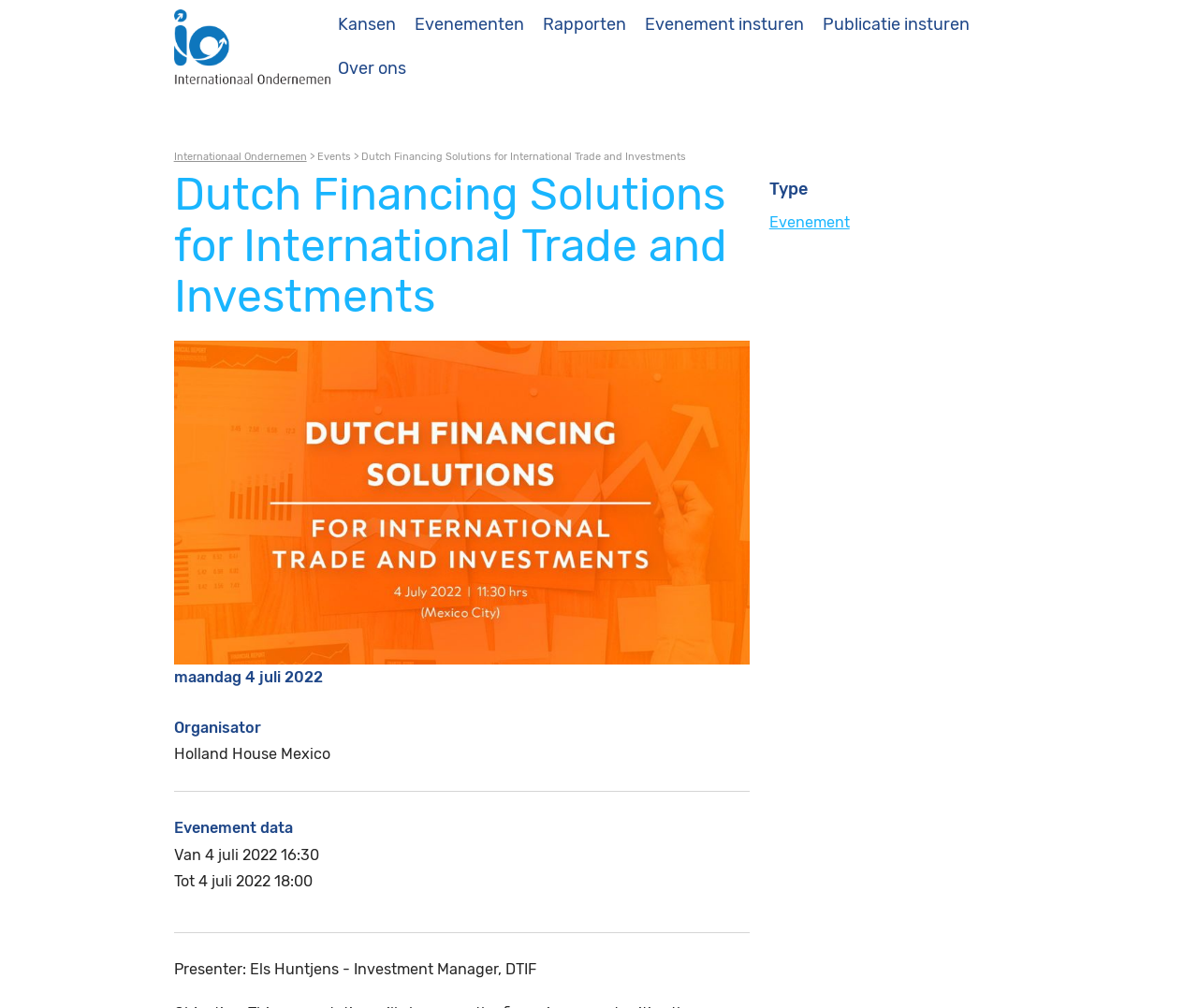Based on the image, please respond to the question with as much detail as possible:
How many links are there in the top menu?

There are six links in the top menu, namely 'Kansen', 'Evenementen', 'Rapporten', 'Evenement insturen', 'Publicatie insturen', and 'Over ons'.